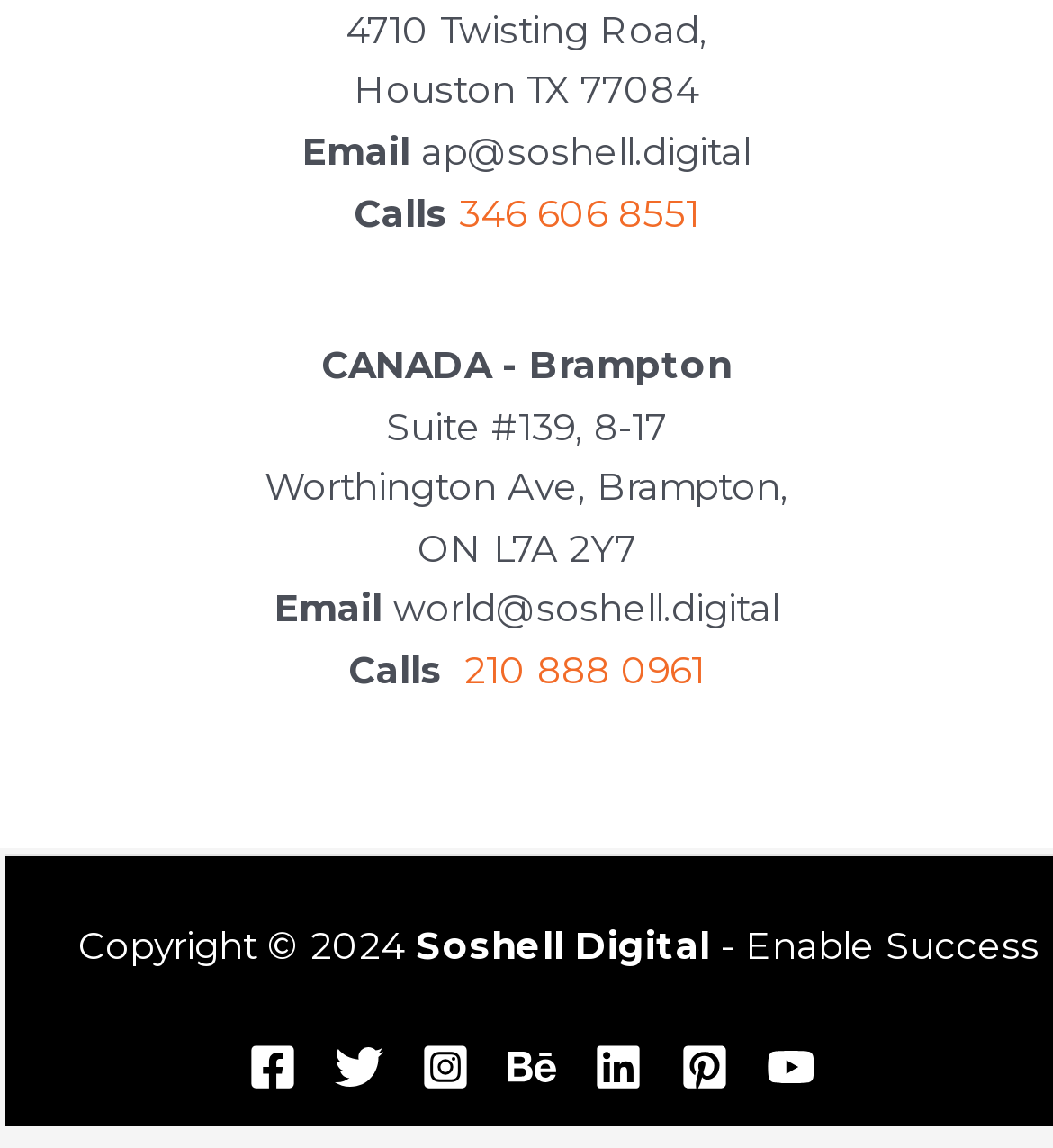Please find the bounding box for the following UI element description. Provide the coordinates in (top-left x, top-left y, bottom-right x, bottom-right y) format, with values between 0 and 1: 210 888 0961

[0.431, 0.564, 0.669, 0.602]